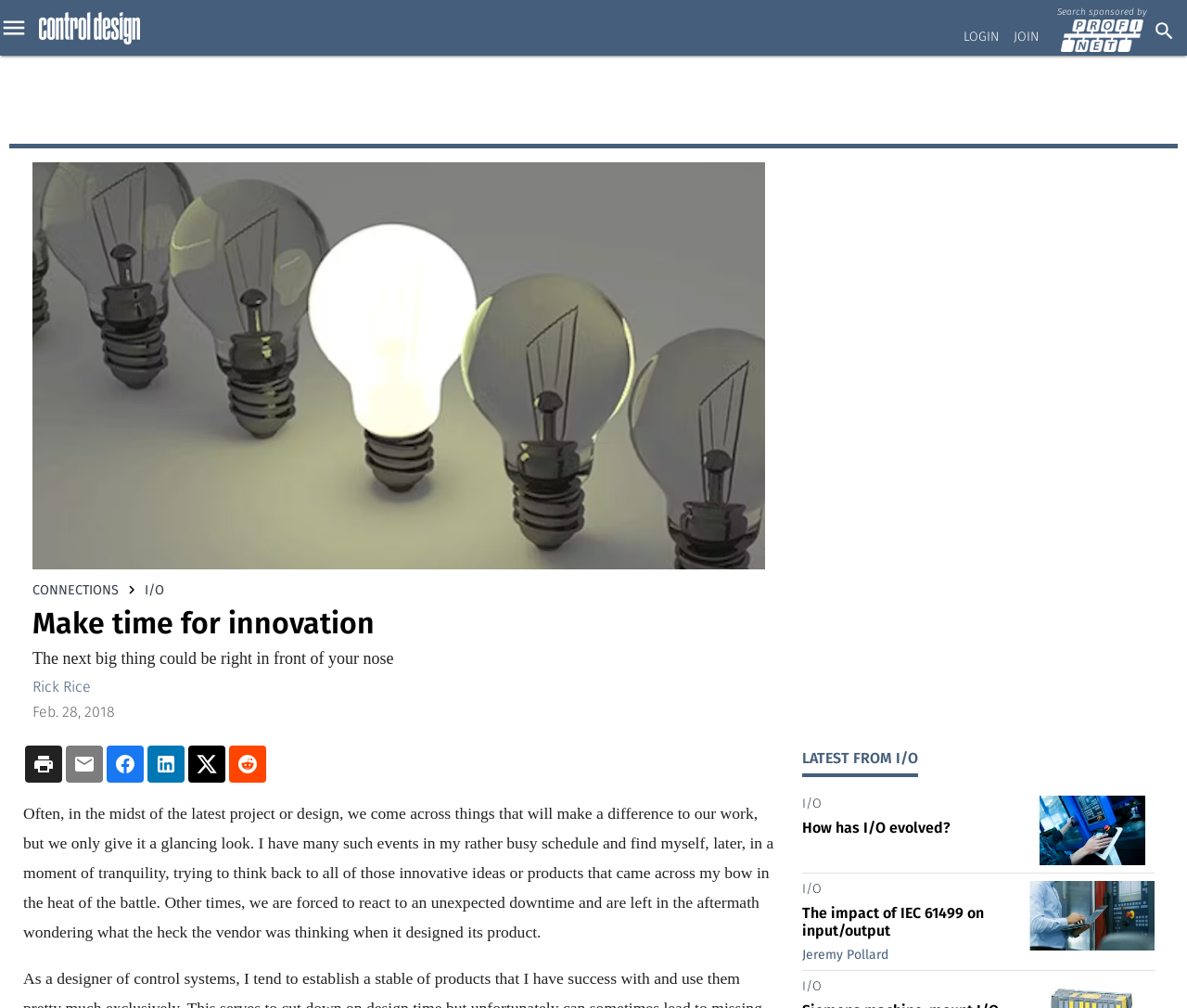What is the section title above the links 'I/O', 'Motors', and 'Drives'?
Please give a detailed and thorough answer to the question, covering all relevant points.

The section title above the links 'I/O', 'Motors', and 'Drives' is 'Design', as indicated by the text 'Design' above the links.